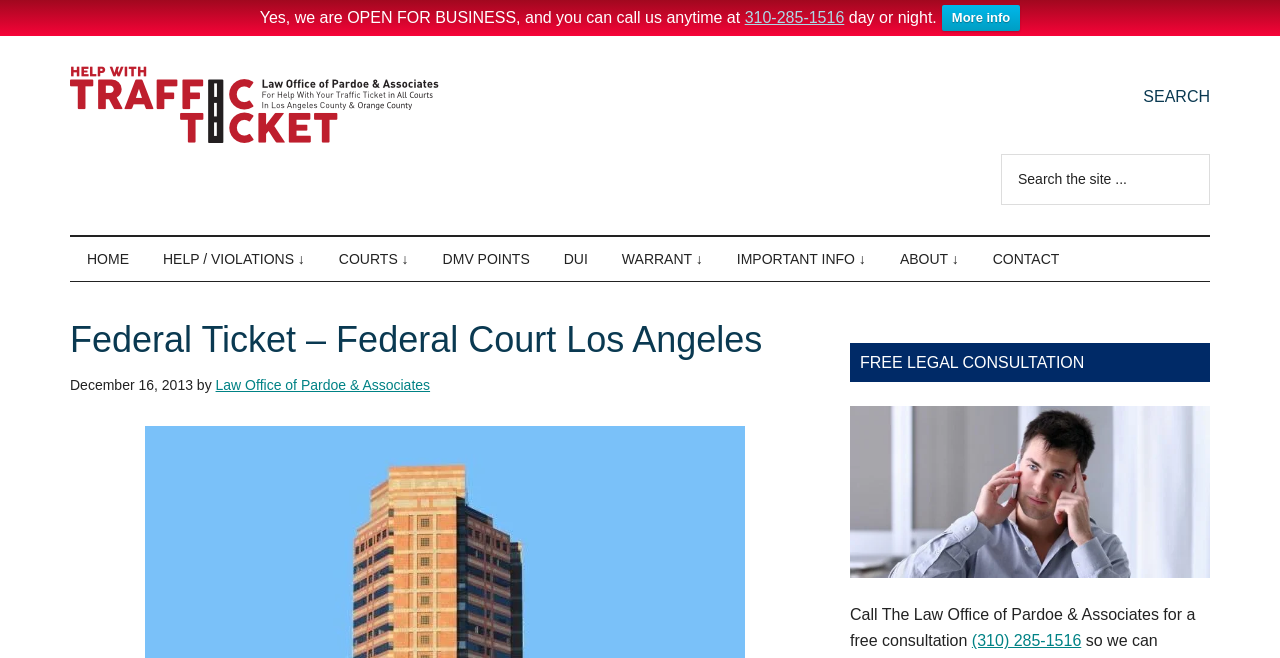Use a single word or phrase to answer the question:
What is the phone number to call for a free consultation?

(310) 285-1516